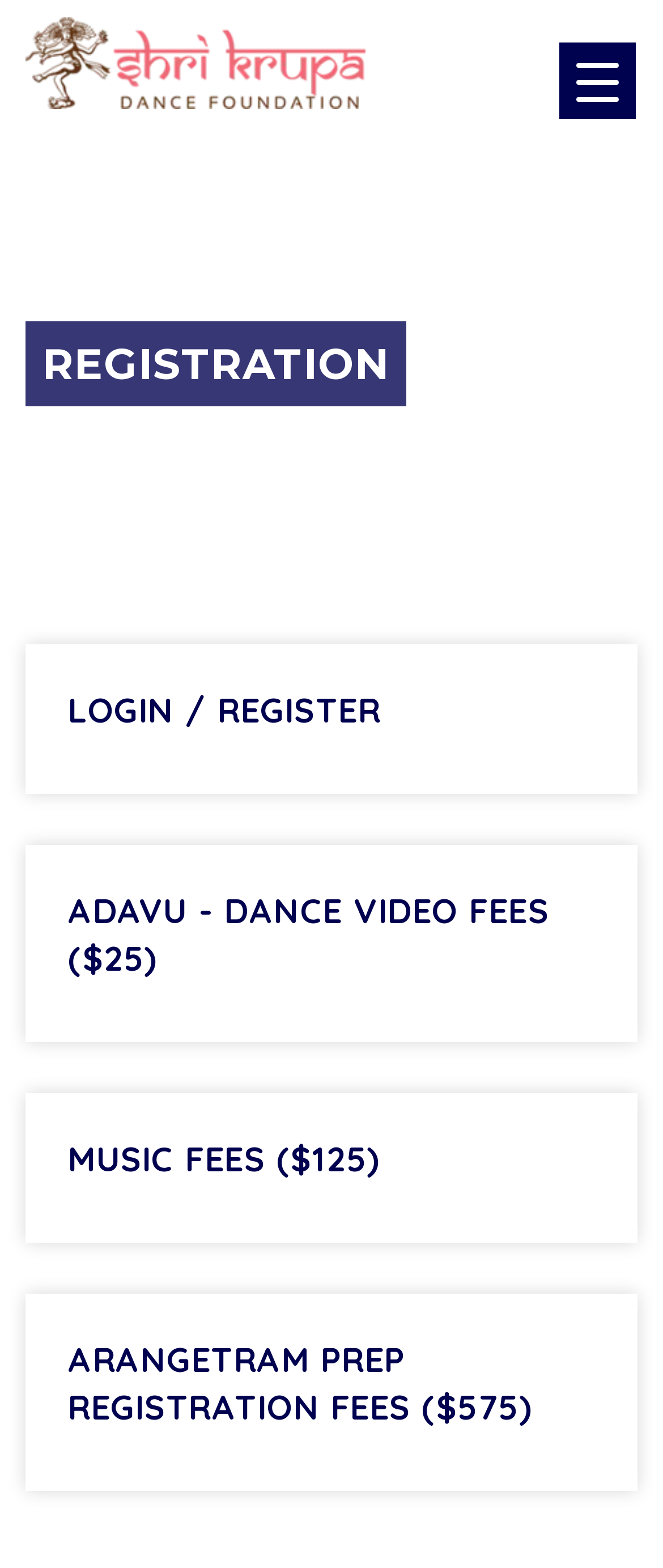What is the fee for dance video registration?
Please provide a single word or phrase as the answer based on the screenshot.

$25